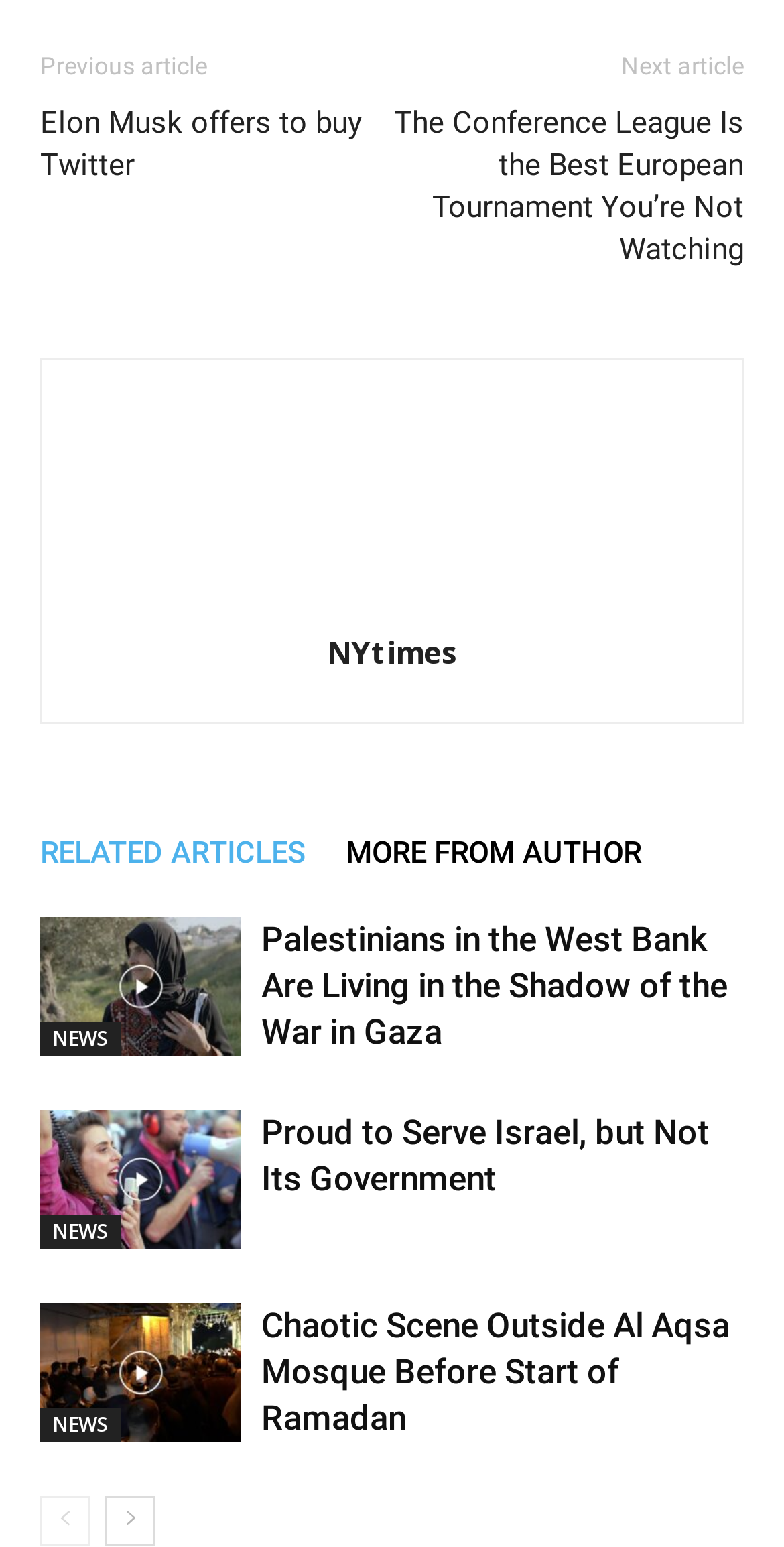Please mark the clickable region by giving the bounding box coordinates needed to complete this instruction: "Click on the 'Elon Musk offers to buy Twitter' article".

[0.051, 0.067, 0.5, 0.121]